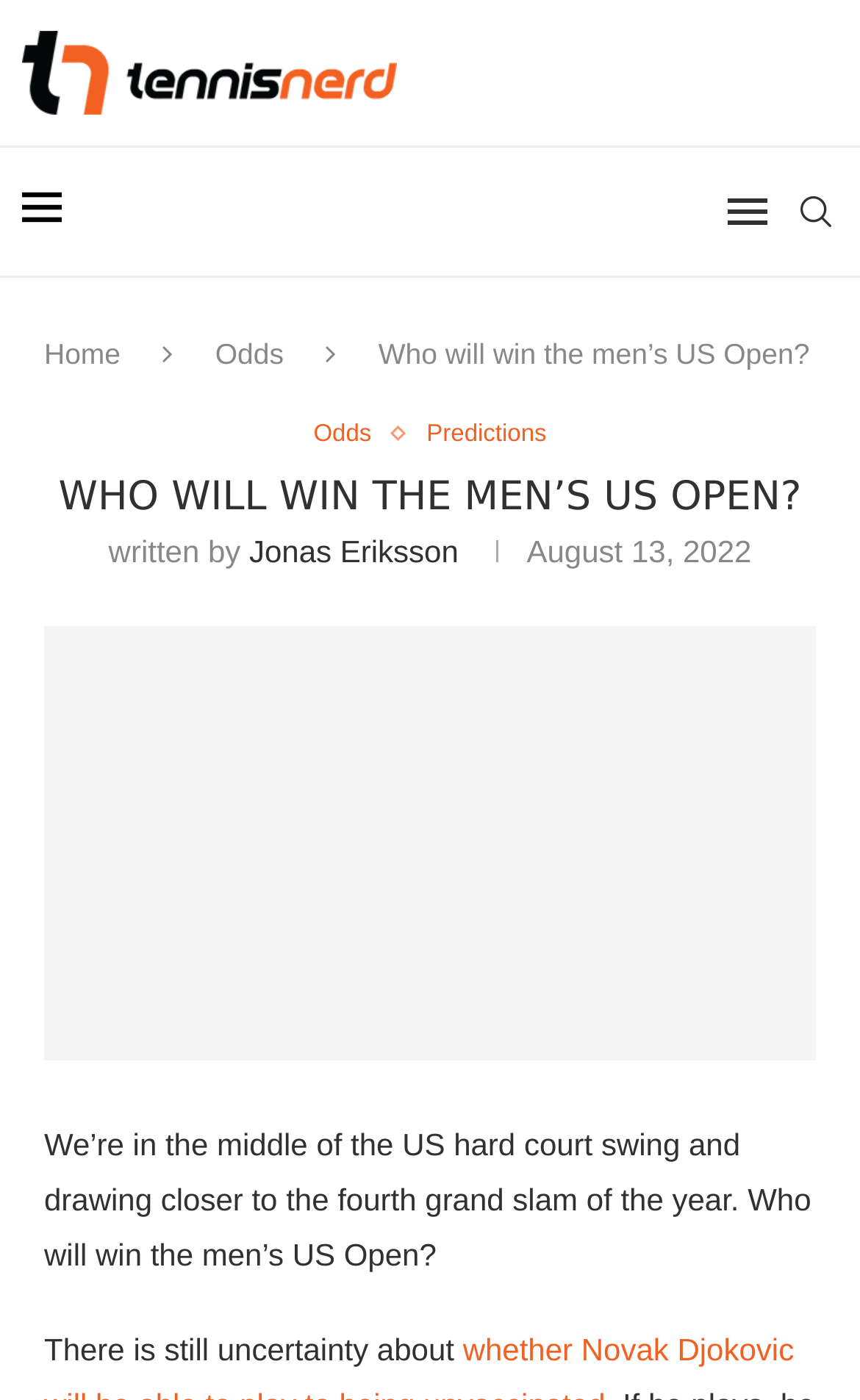Please identify the bounding box coordinates of the element's region that needs to be clicked to fulfill the following instruction: "visit author's page". The bounding box coordinates should consist of four float numbers between 0 and 1, i.e., [left, top, right, bottom].

[0.29, 0.381, 0.533, 0.406]